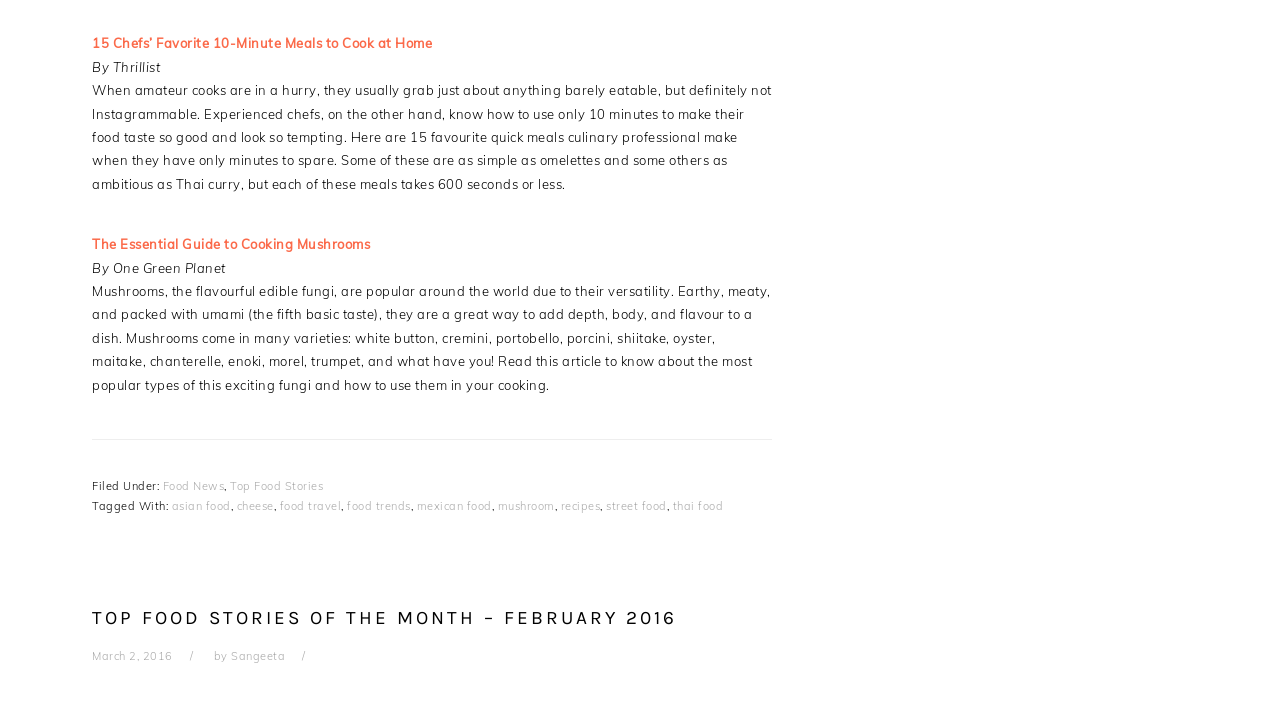Select the bounding box coordinates of the element I need to click to carry out the following instruction: "Click on the link to read about 15 chefs' favorite 10-minute meals to cook at home".

[0.072, 0.05, 0.338, 0.073]